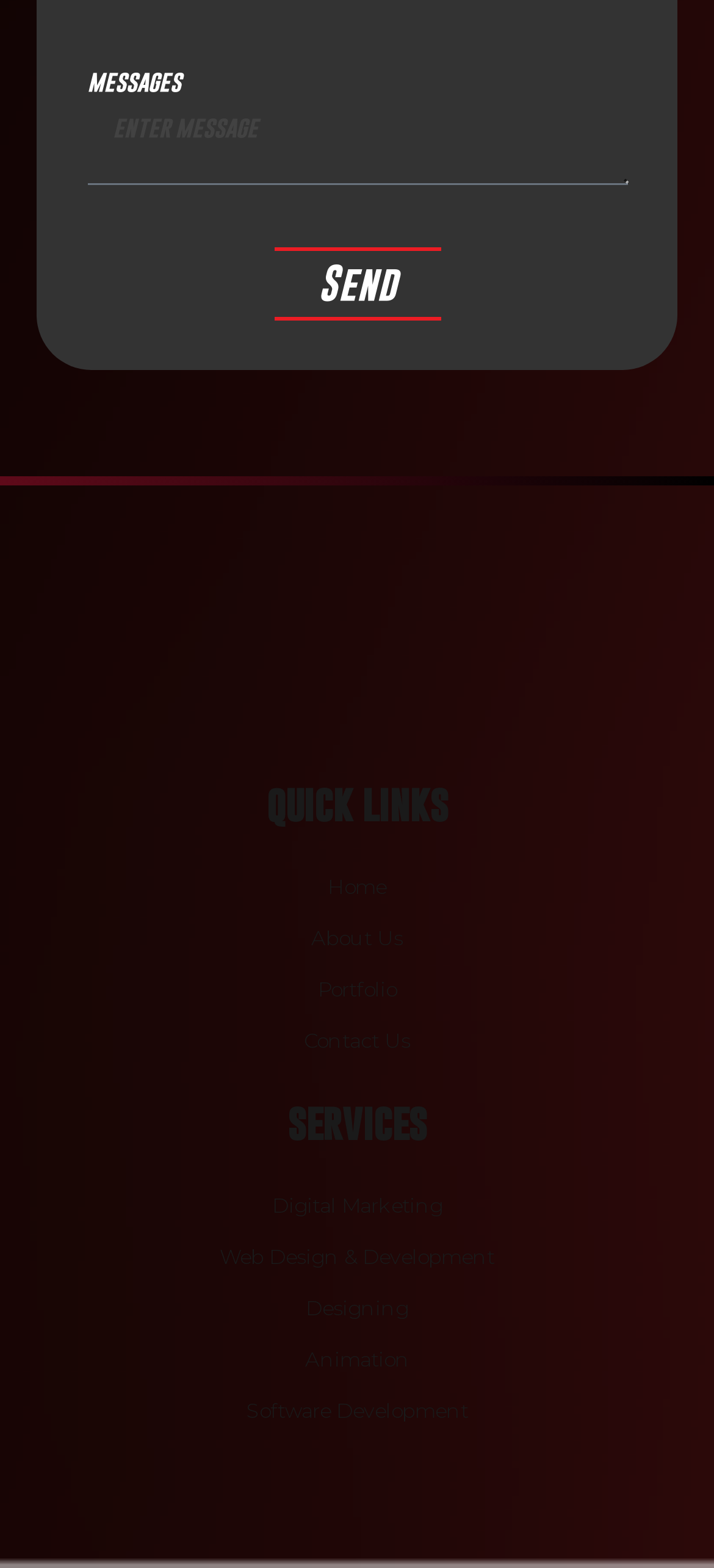From the element description: "Web Design & Development", extract the bounding box coordinates of the UI element. The coordinates should be expressed as four float numbers between 0 and 1, in the order [left, top, right, bottom].

[0.308, 0.788, 0.692, 0.816]